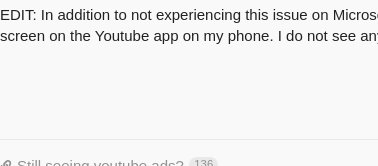Provide a thorough description of the contents of the image.

The image presents a comment from a user discussing their experience with ads on the YouTube platform. The post begins with an "EDIT" note, emphasizing that in addition to not encountering the stated issue on the Microsoft interface, the user has also not experienced any problems while using the YouTube app on their phone. The comment suggests a discussion about the visibility of ads, likely in response to previous posts regarding ad interruptions on the platform. The user appears to be providing feedback to clarify their personal experience regarding ad exposure on different devices.